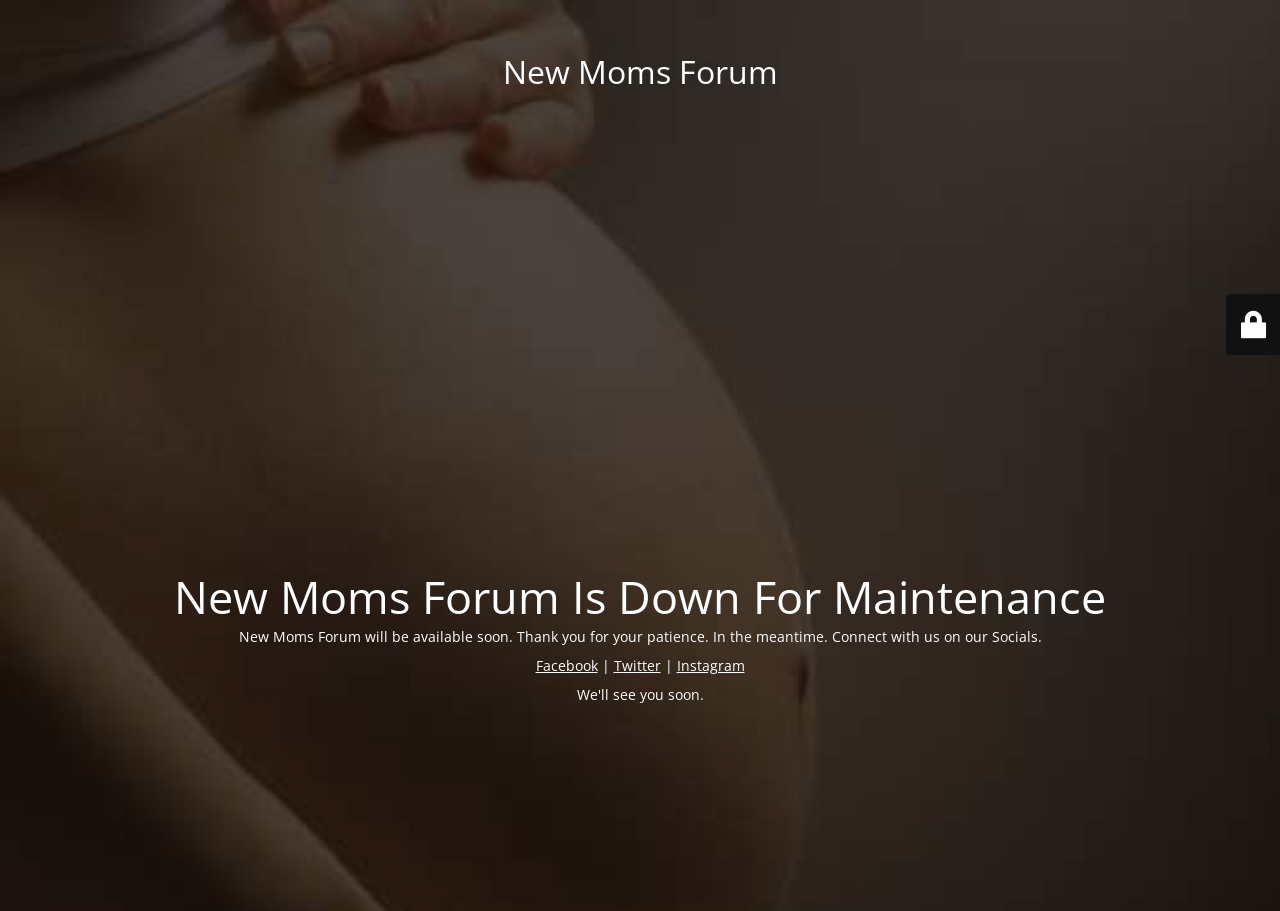Identify the bounding box for the given UI element using the description provided. Coordinates should be in the format (top-left x, top-left y, bottom-right x, bottom-right y) and must be between 0 and 1. Here is the description: Instagram

[0.529, 0.72, 0.582, 0.741]